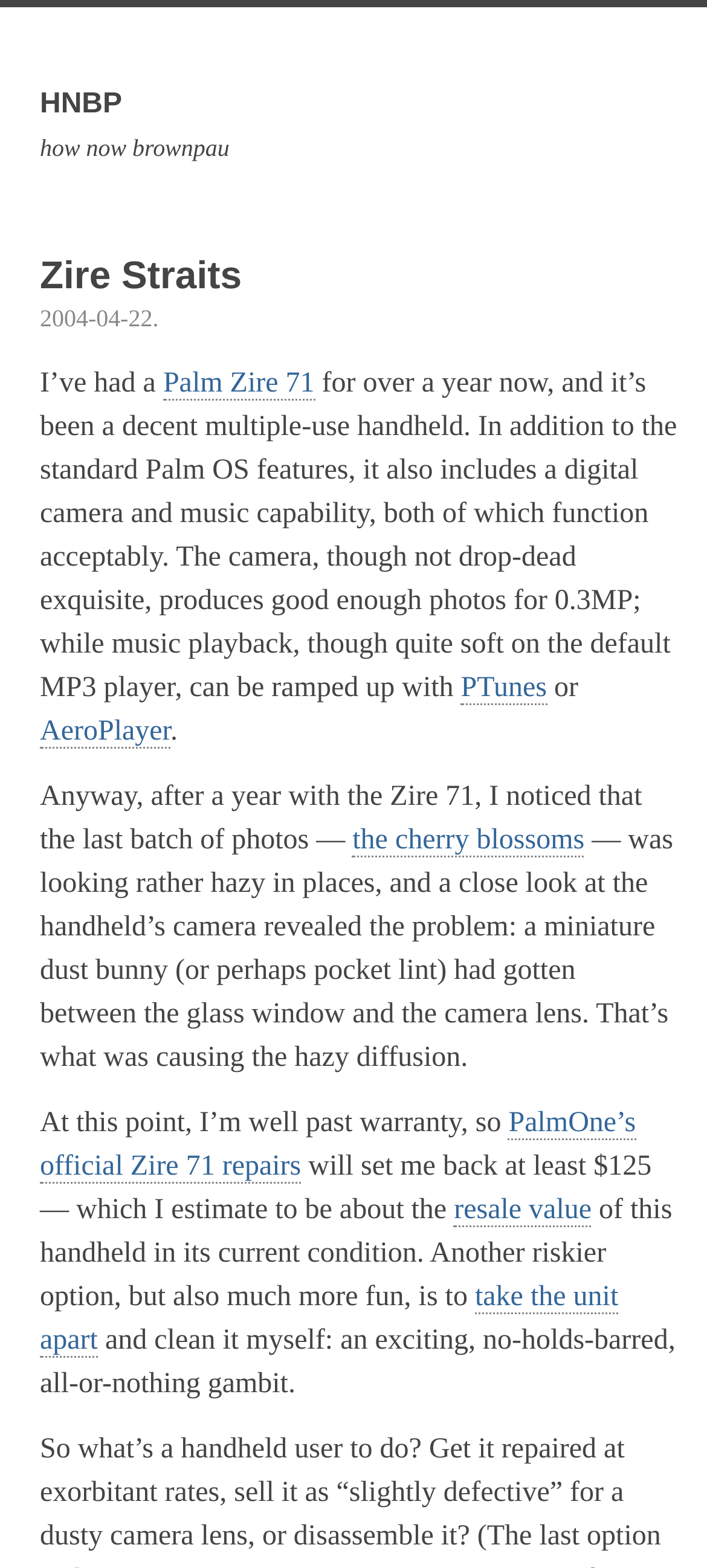Please provide a short answer using a single word or phrase for the question:
What is the name of the handheld device?

Palm Zire 71